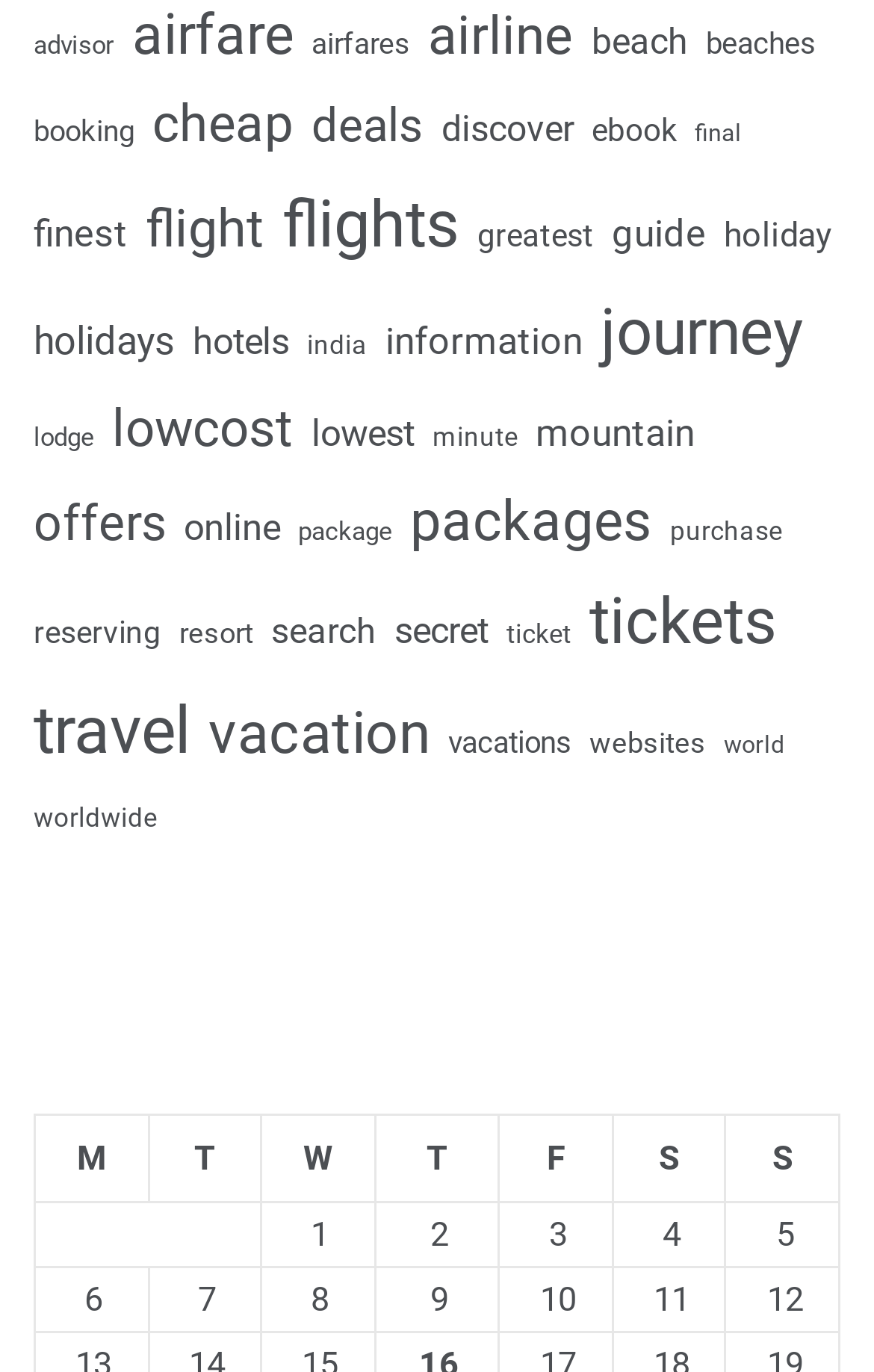Provide a one-word or short-phrase response to the question:
What is the category with the most items?

flights